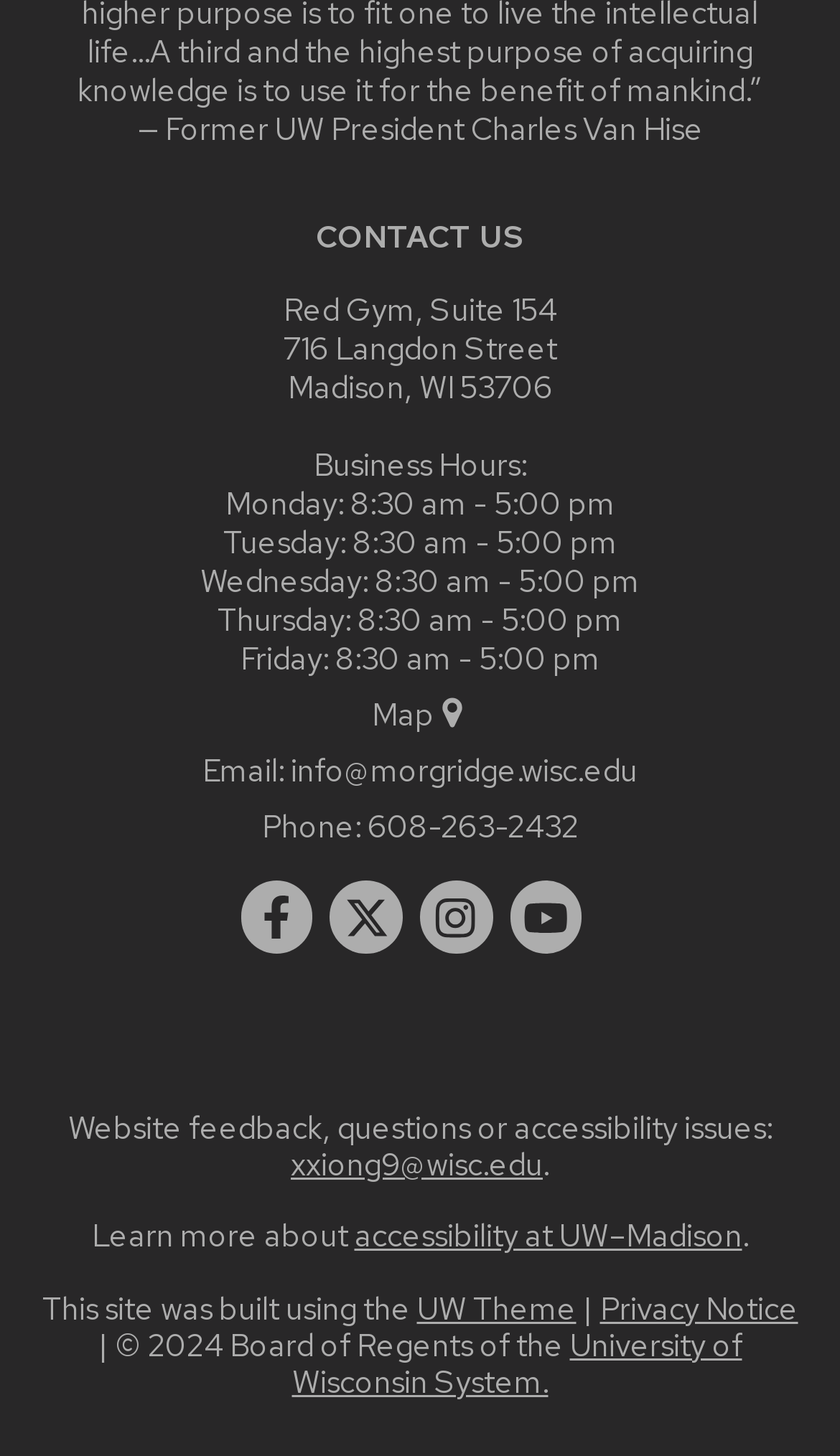Provide the bounding box coordinates of the HTML element described by the text: "608-263-2432". The coordinates should be in the format [left, top, right, bottom] with values between 0 and 1.

[0.437, 0.553, 0.688, 0.581]